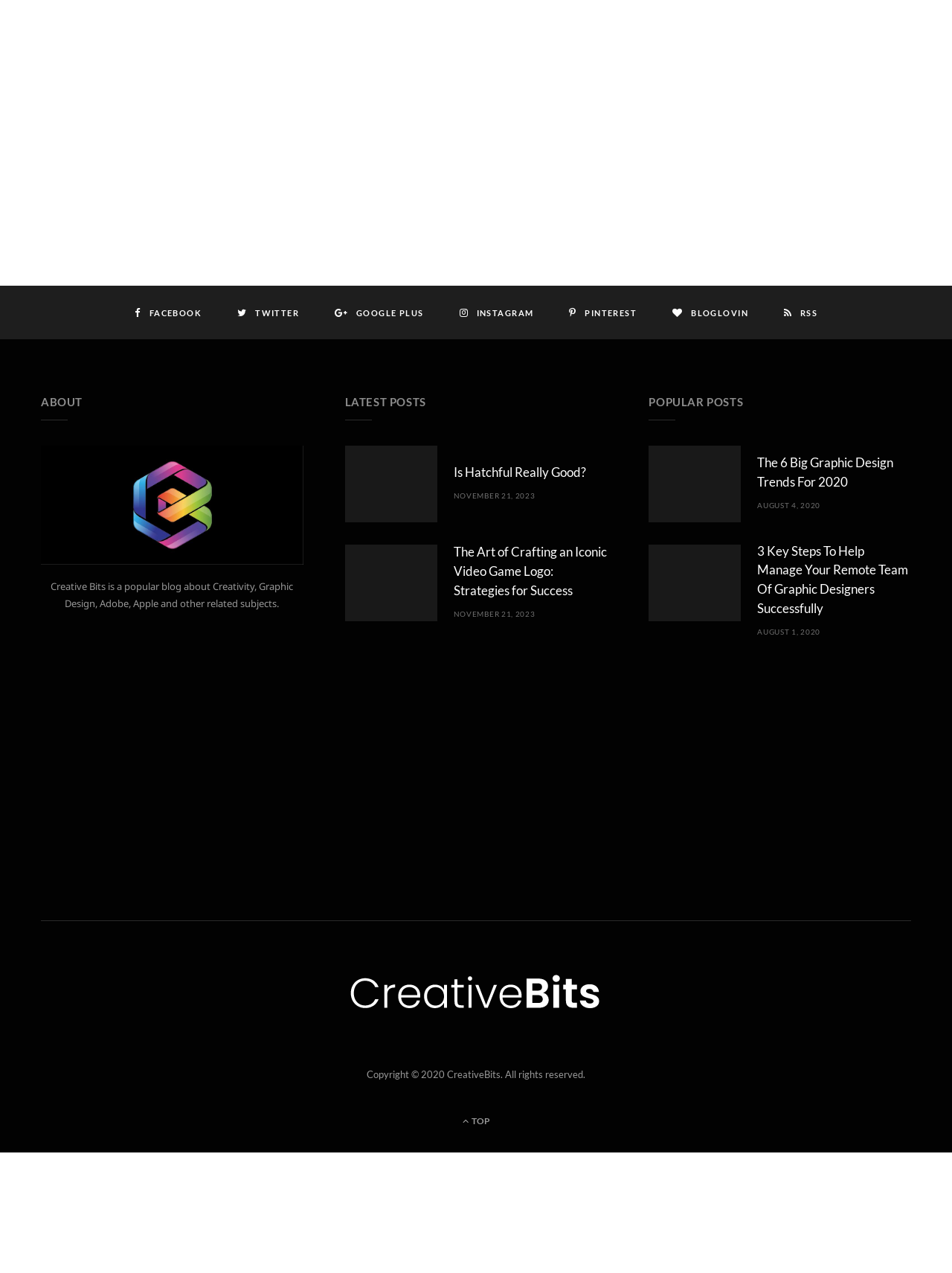Predict the bounding box coordinates of the UI element that matches this description: "Is Hatchful Really Good?". The coordinates should be in the format [left, top, right, bottom] with each value between 0 and 1.

[0.476, 0.365, 0.615, 0.377]